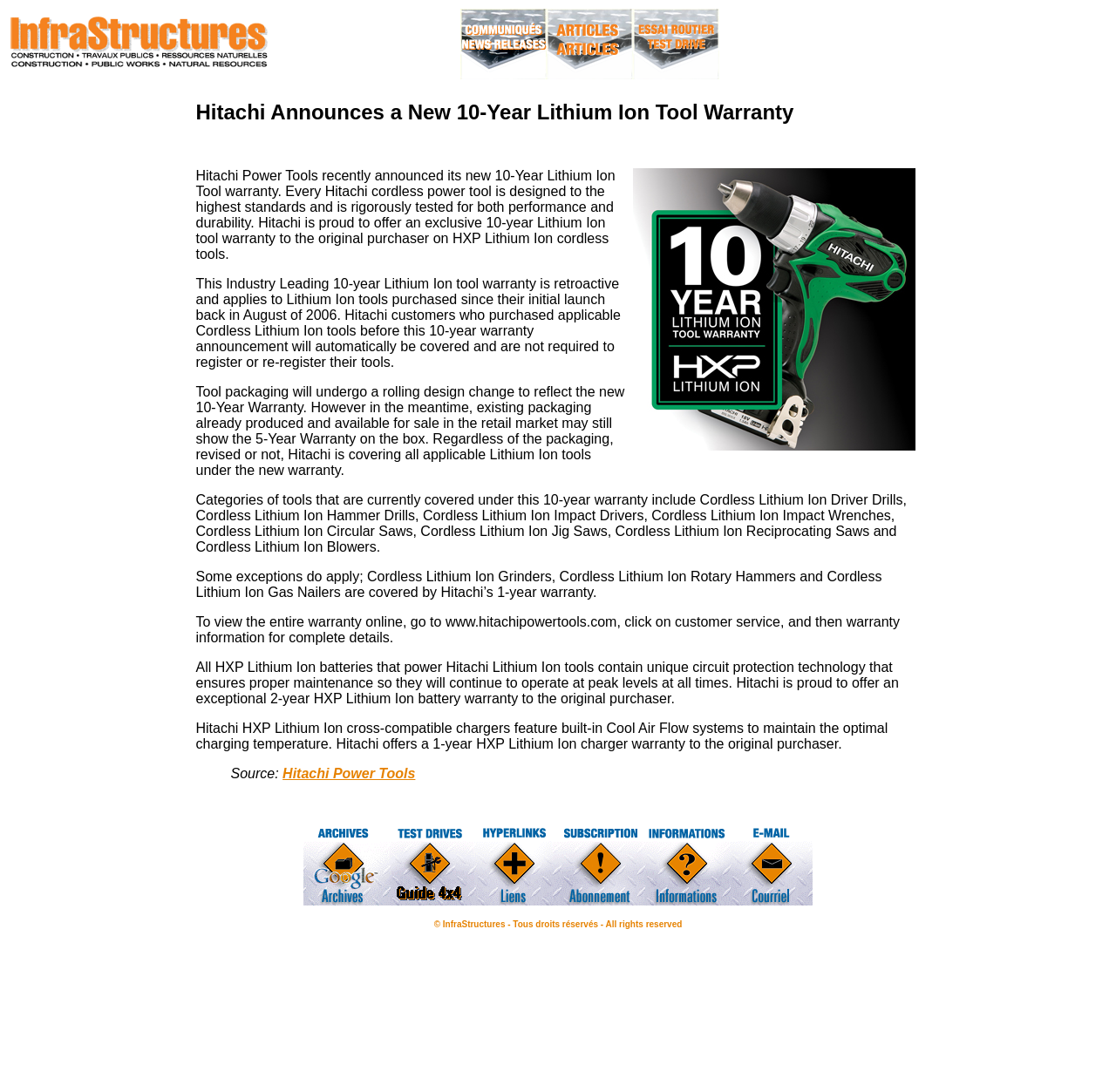What is Hitachi announcing? Based on the image, give a response in one word or a short phrase.

A new 10-Year Lithium Ion Tool Warranty